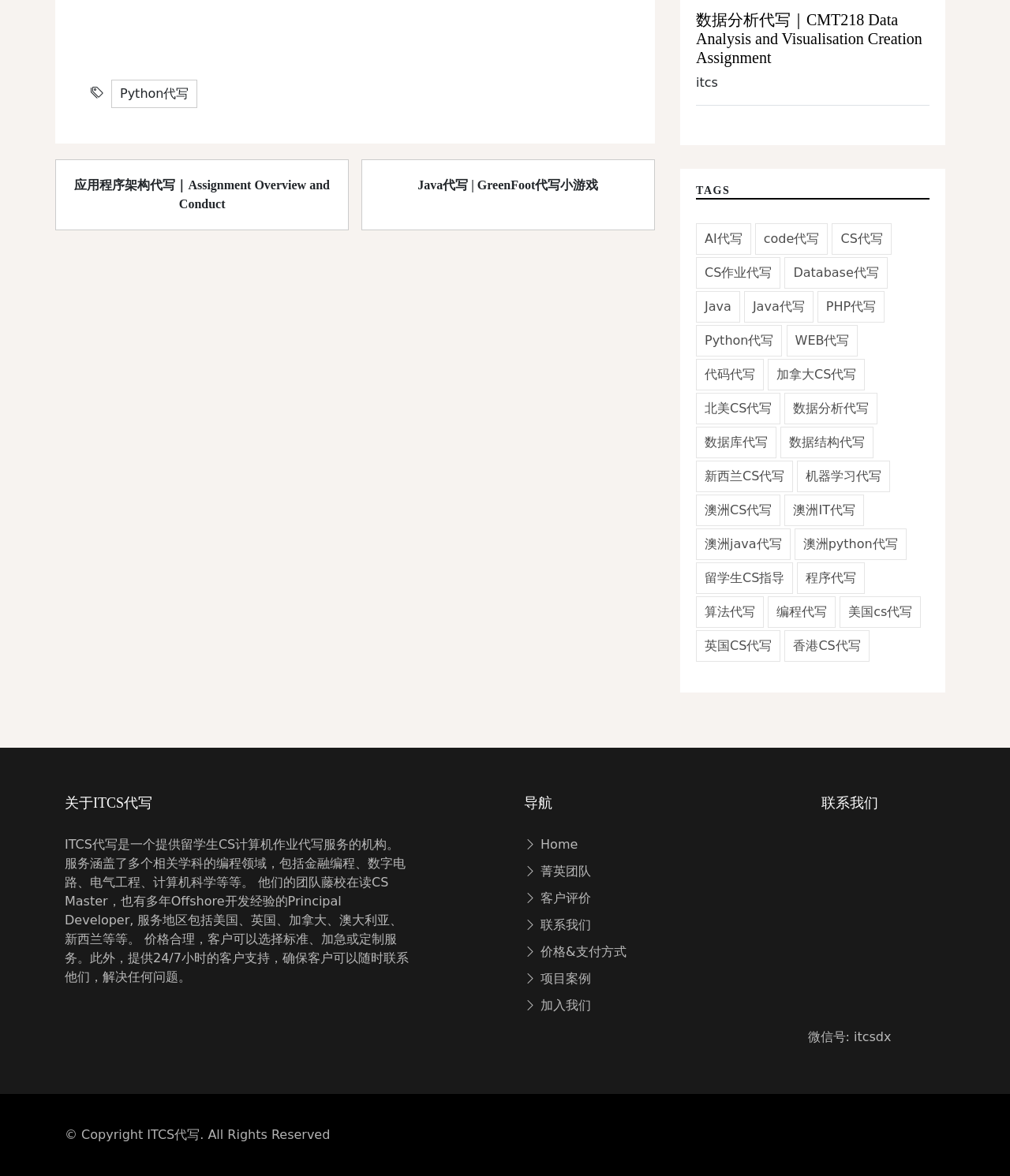What is the tone of the webpage? Observe the screenshot and provide a one-word or short phrase answer.

Professional